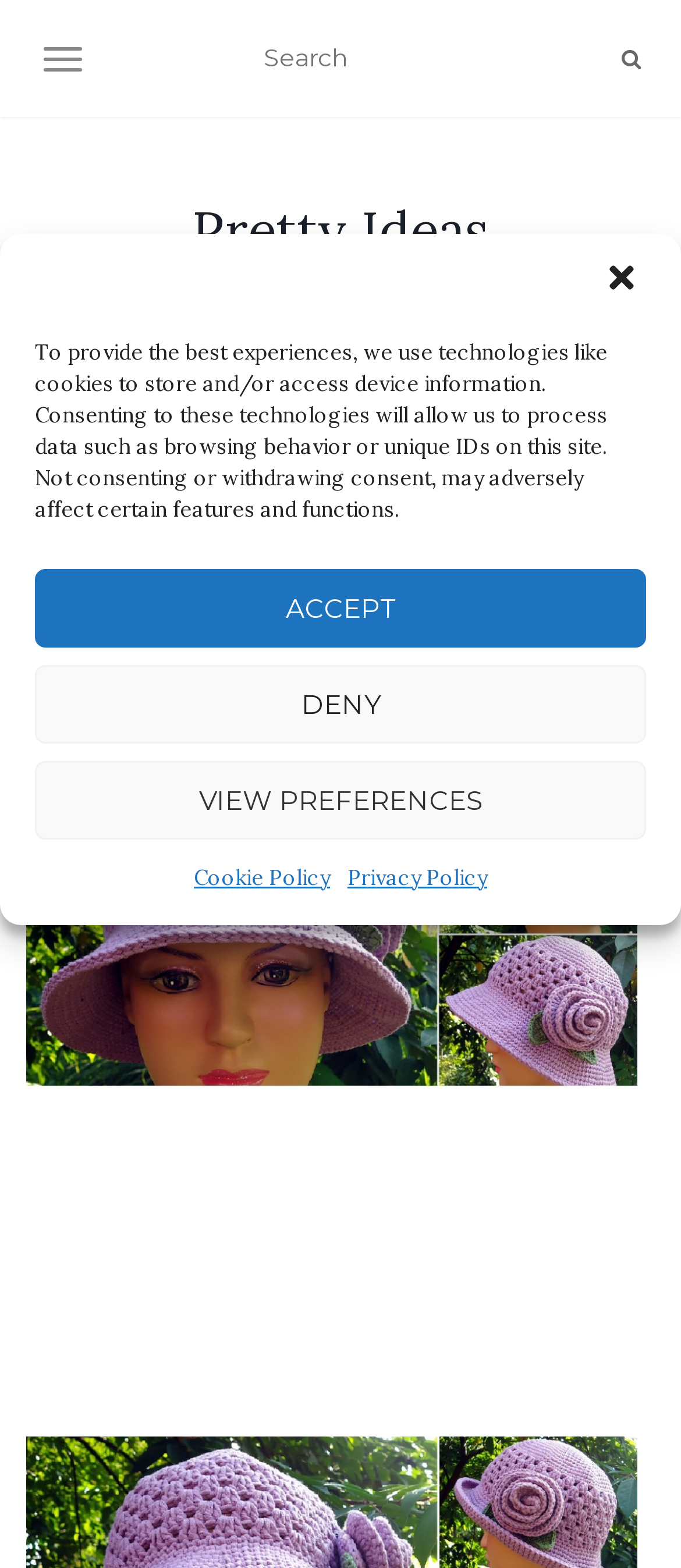Please identify the bounding box coordinates of the region to click in order to complete the task: "Click on 'Contact us'". The coordinates must be four float numbers between 0 and 1, specified as [left, top, right, bottom].

None